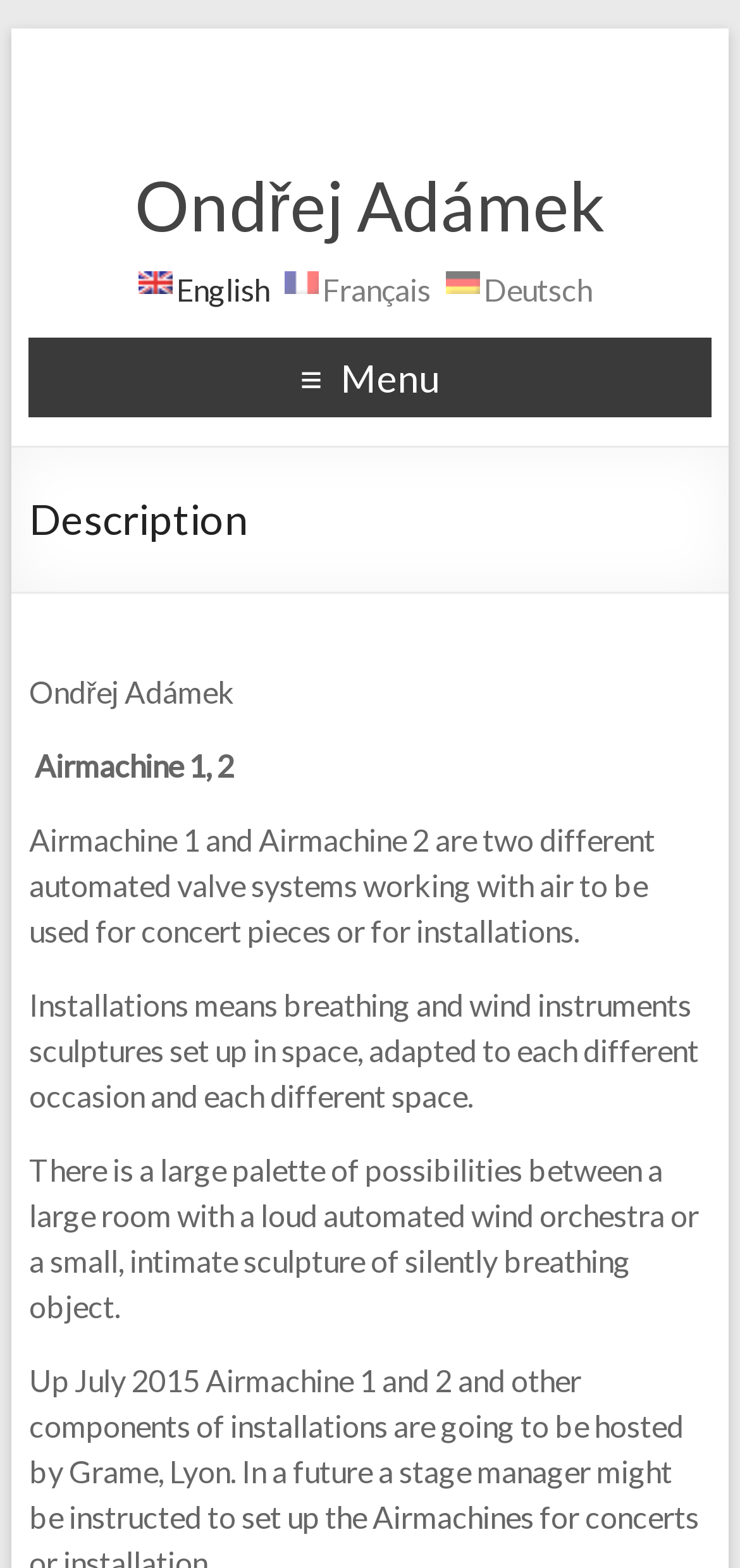Please provide a brief answer to the following inquiry using a single word or phrase:
What is the purpose of installations?

Breathing and wind instruments sculptures